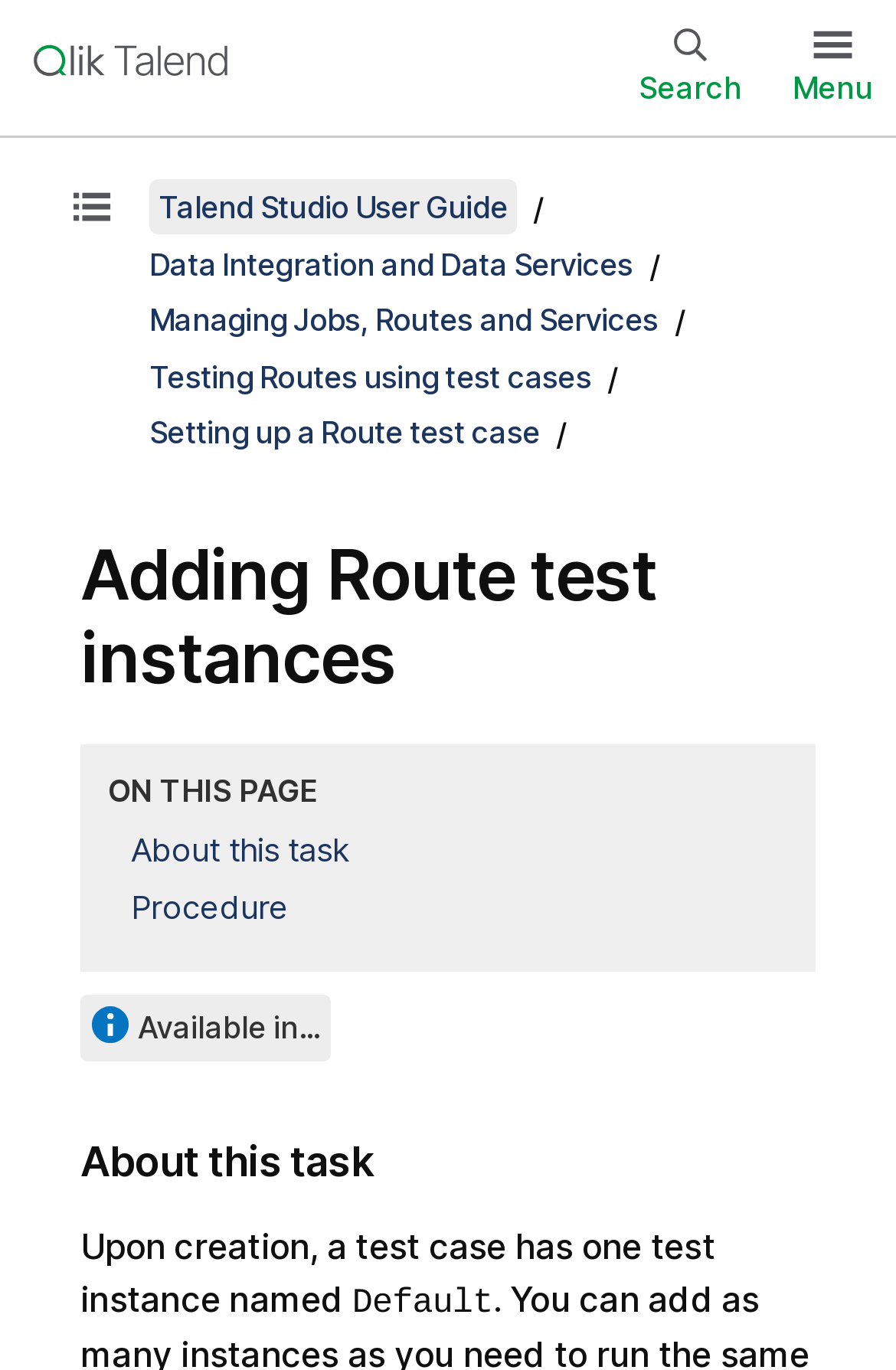Determine the bounding box coordinates for the region that must be clicked to execute the following instruction: "Click on About this task".

[0.146, 0.605, 0.39, 0.633]